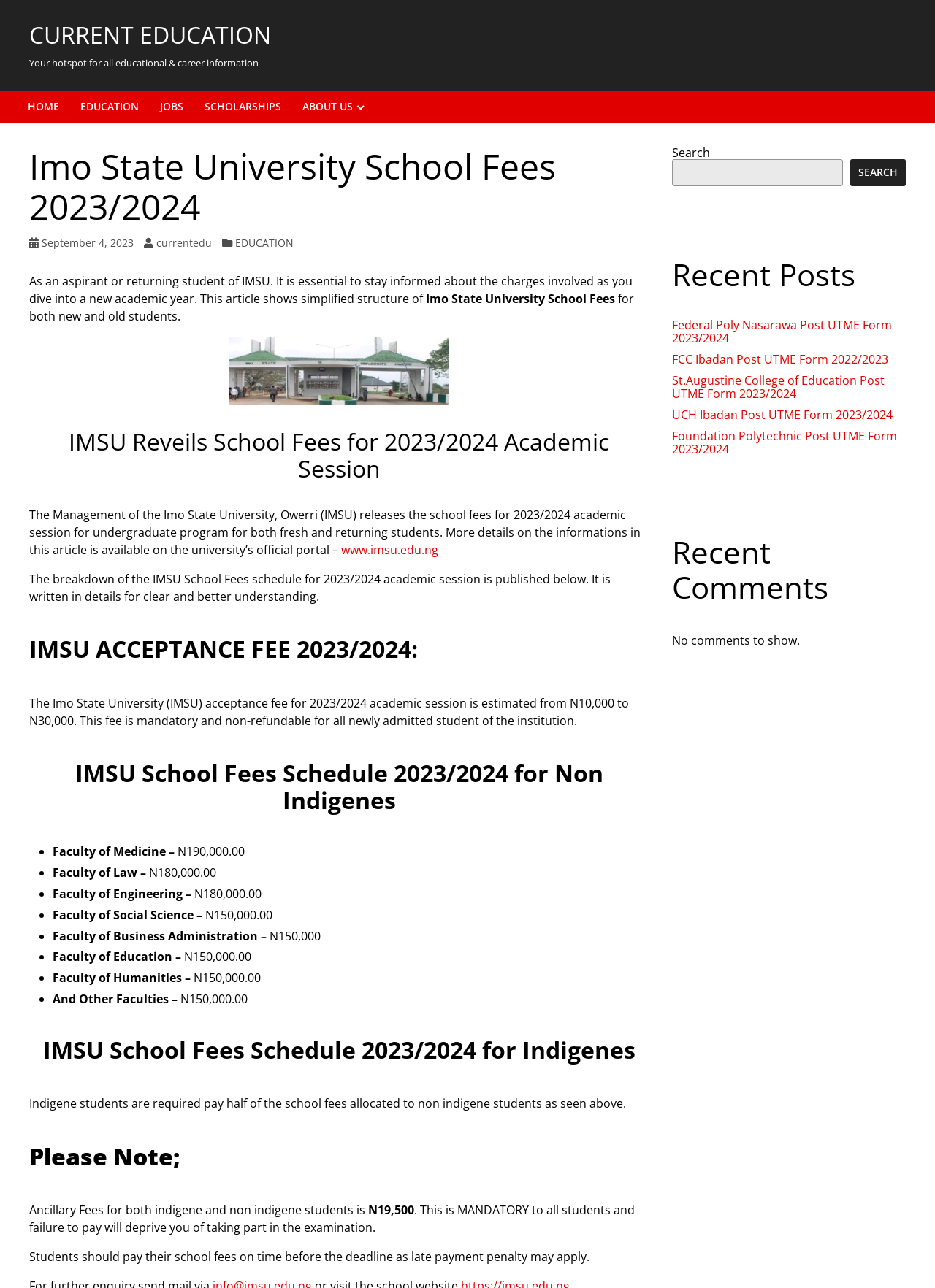What is the ancillary fee for IMSU students?
Could you answer the question in a detailed manner, providing as much information as possible?

The answer can be found in the Please Note section, where it is mentioned that the ancillary fee for both indigene and non indigene students is N19,500.